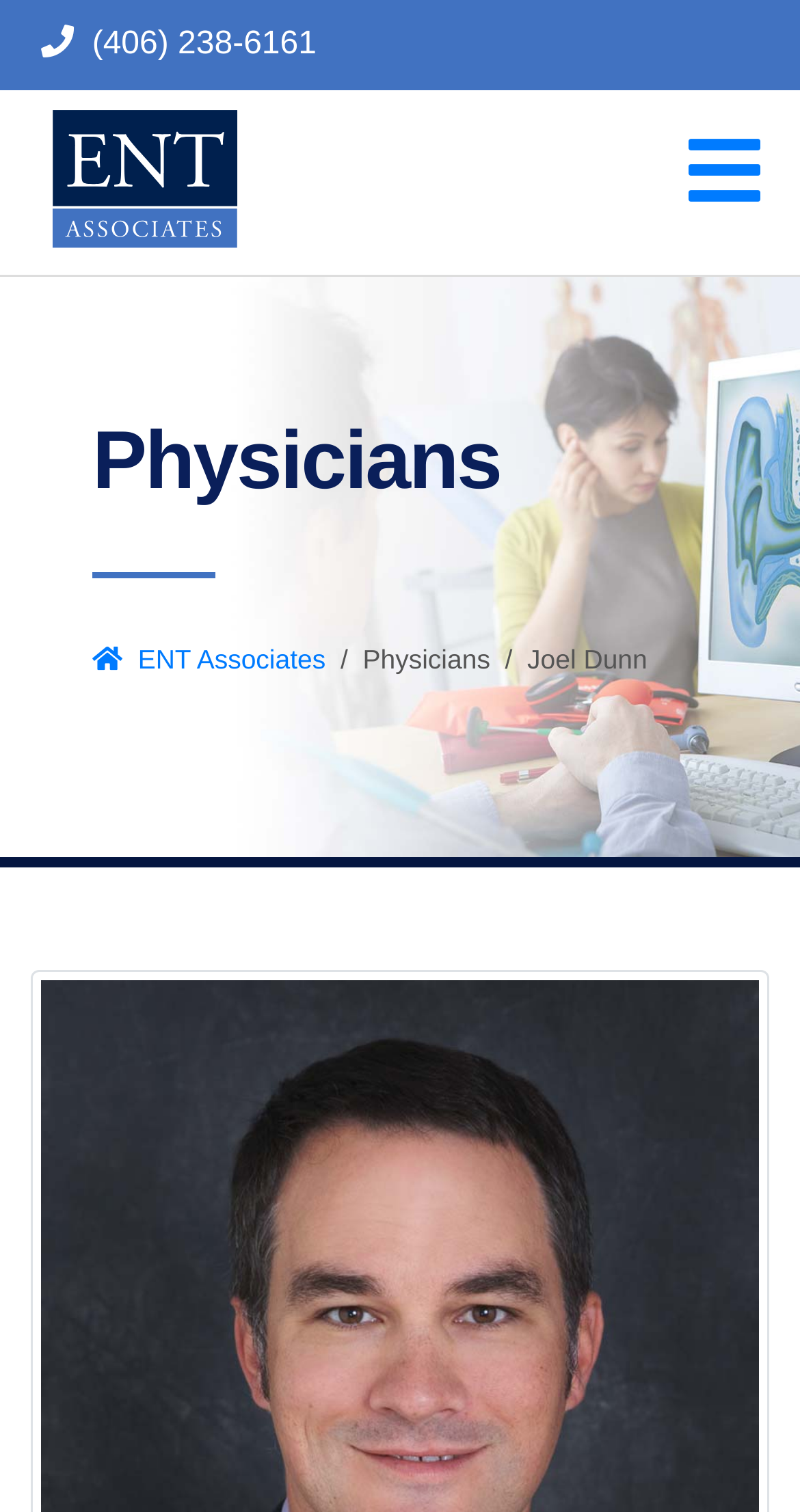What is the specialty of the ENT Associates?
Answer with a single word or phrase, using the screenshot for reference.

general adult and pediatric otolaryngology, head and neck surgery